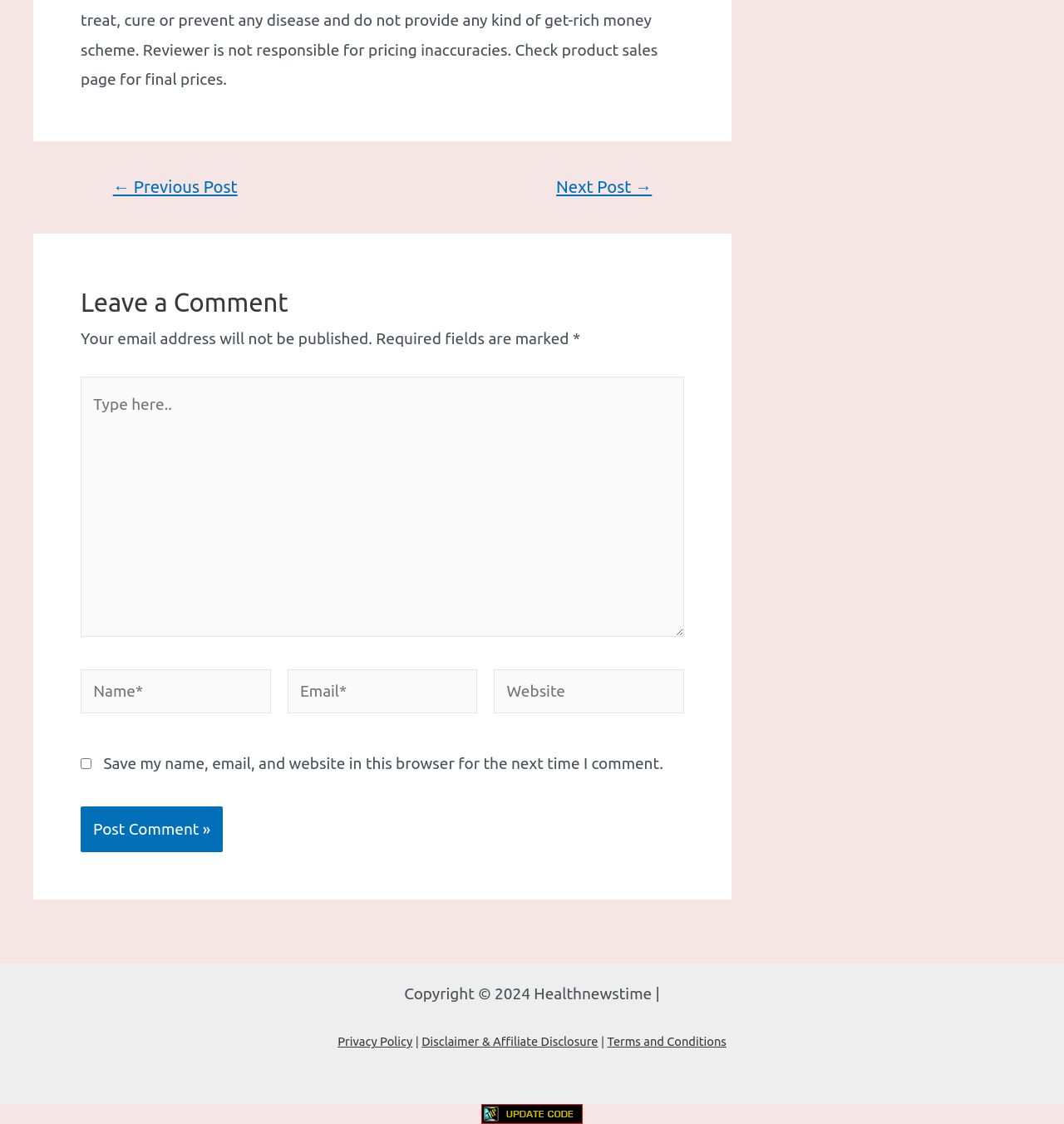Please identify the bounding box coordinates of the clickable region that I should interact with to perform the following instruction: "Click to post a comment". The coordinates should be expressed as four float numbers between 0 and 1, i.e., [left, top, right, bottom].

[0.076, 0.717, 0.21, 0.758]